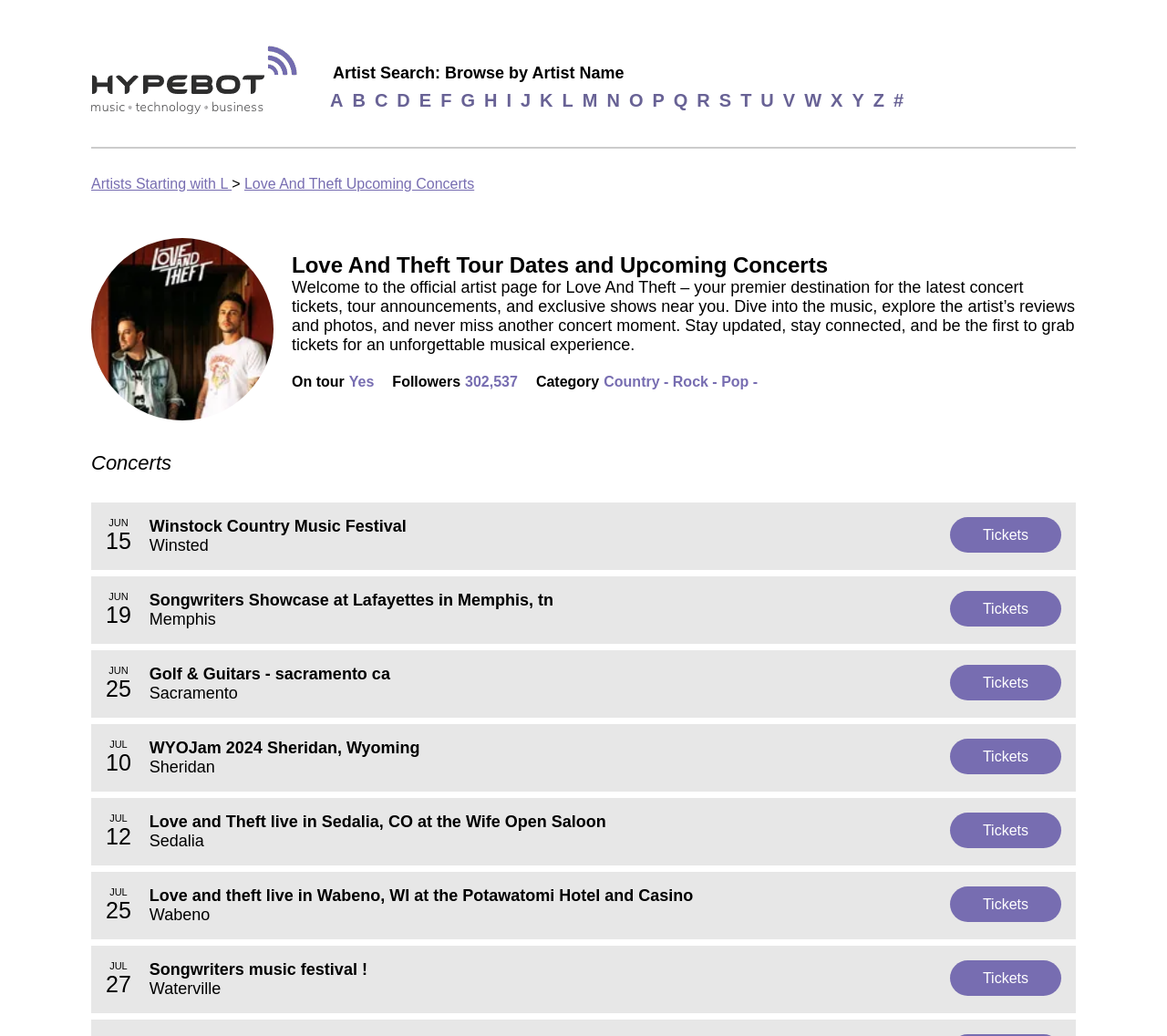Could you determine the bounding box coordinates of the clickable element to complete the instruction: "Find more about Hypebot"? Provide the coordinates as four float numbers between 0 and 1, i.e., [left, top, right, bottom].

[0.078, 0.044, 0.263, 0.124]